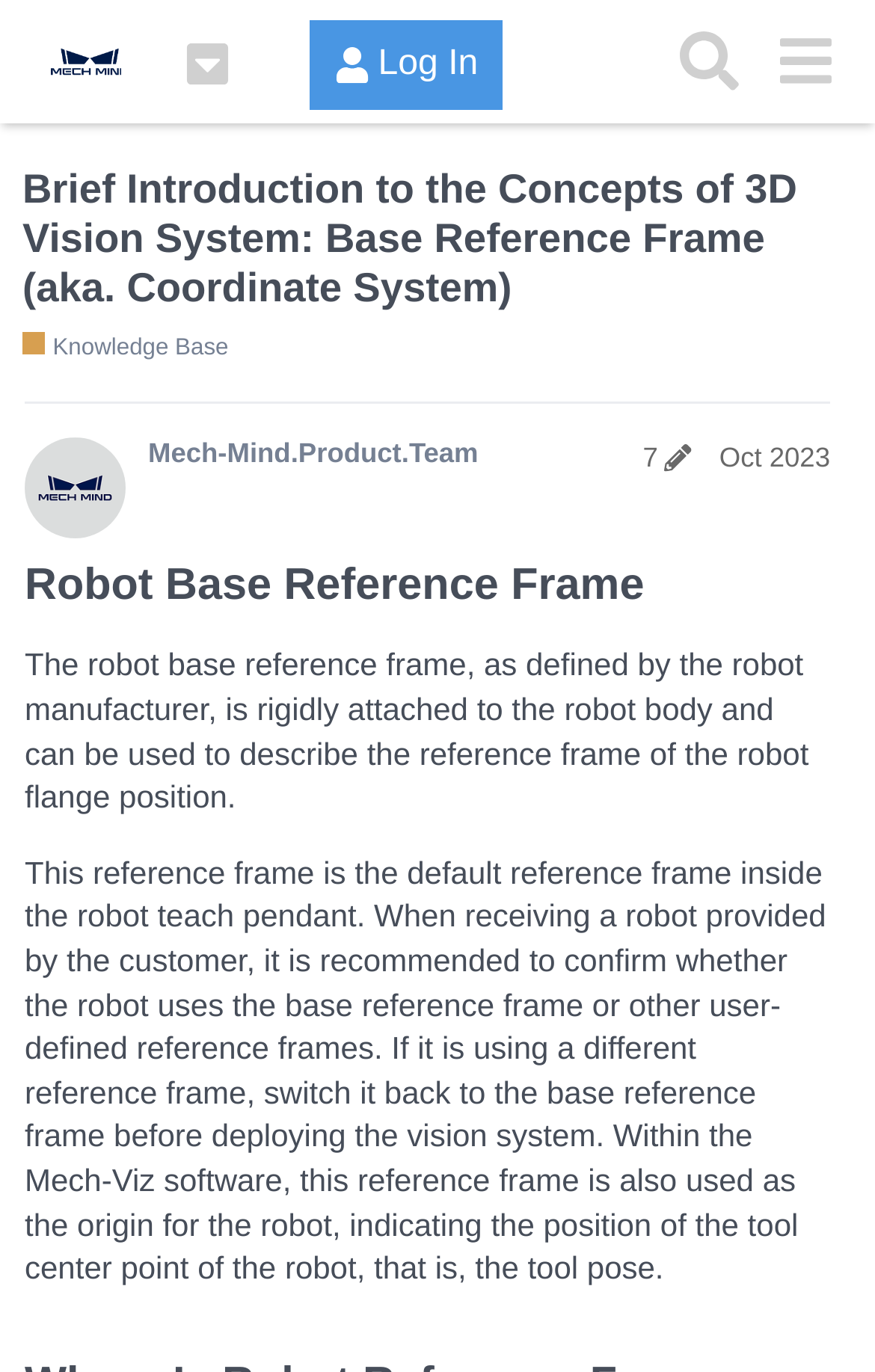Determine the bounding box coordinates for the HTML element described here: "alt="Mech-Mind Online Community"".

[0.026, 0.015, 0.14, 0.074]